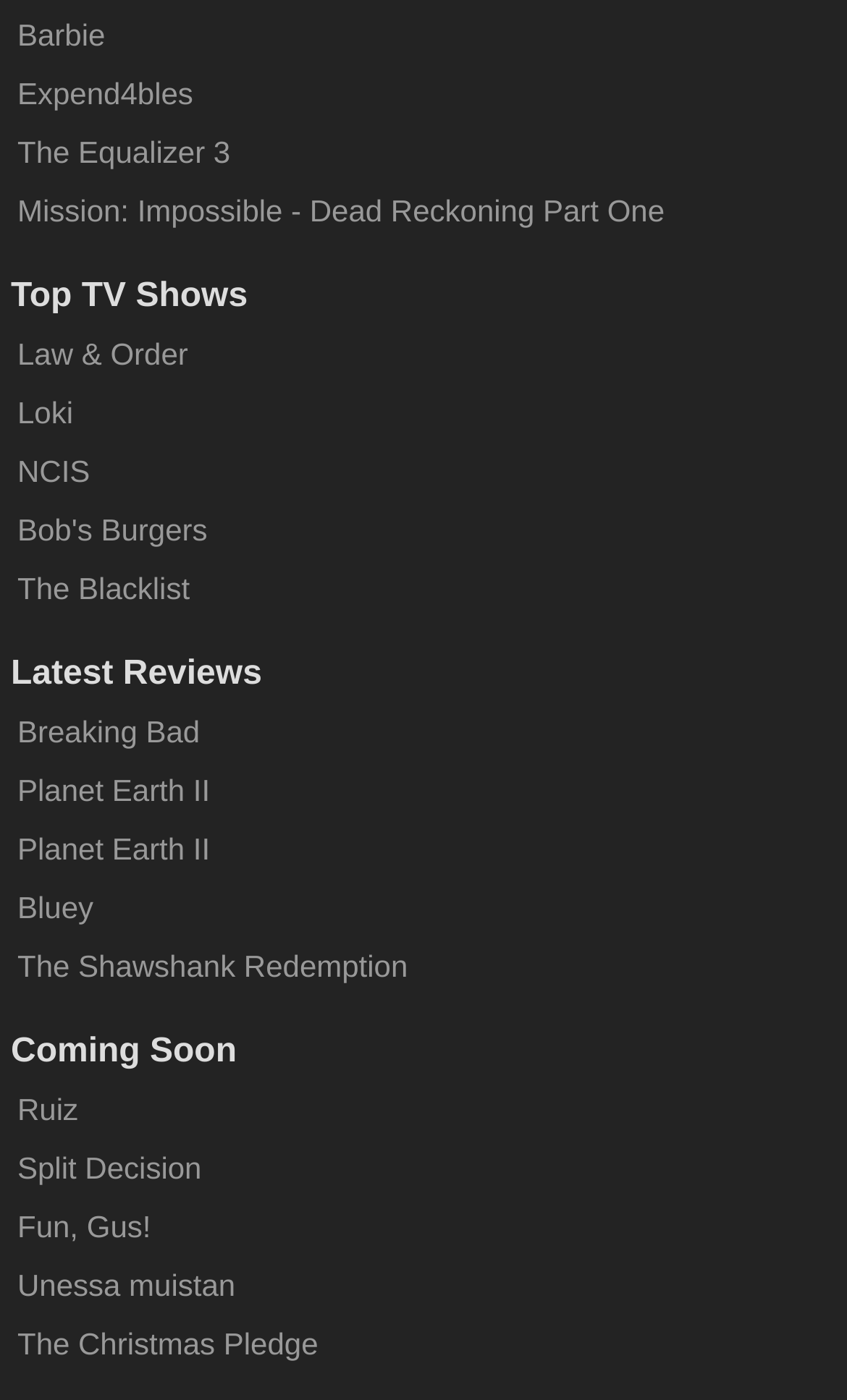Provide the bounding box coordinates, formatted as (top-left x, top-left y, bottom-right x, bottom-right y), with all values being floating point numbers between 0 and 1. Identify the bounding box of the UI element that matches the description: Fun, Gus!

[0.013, 0.857, 0.987, 0.896]